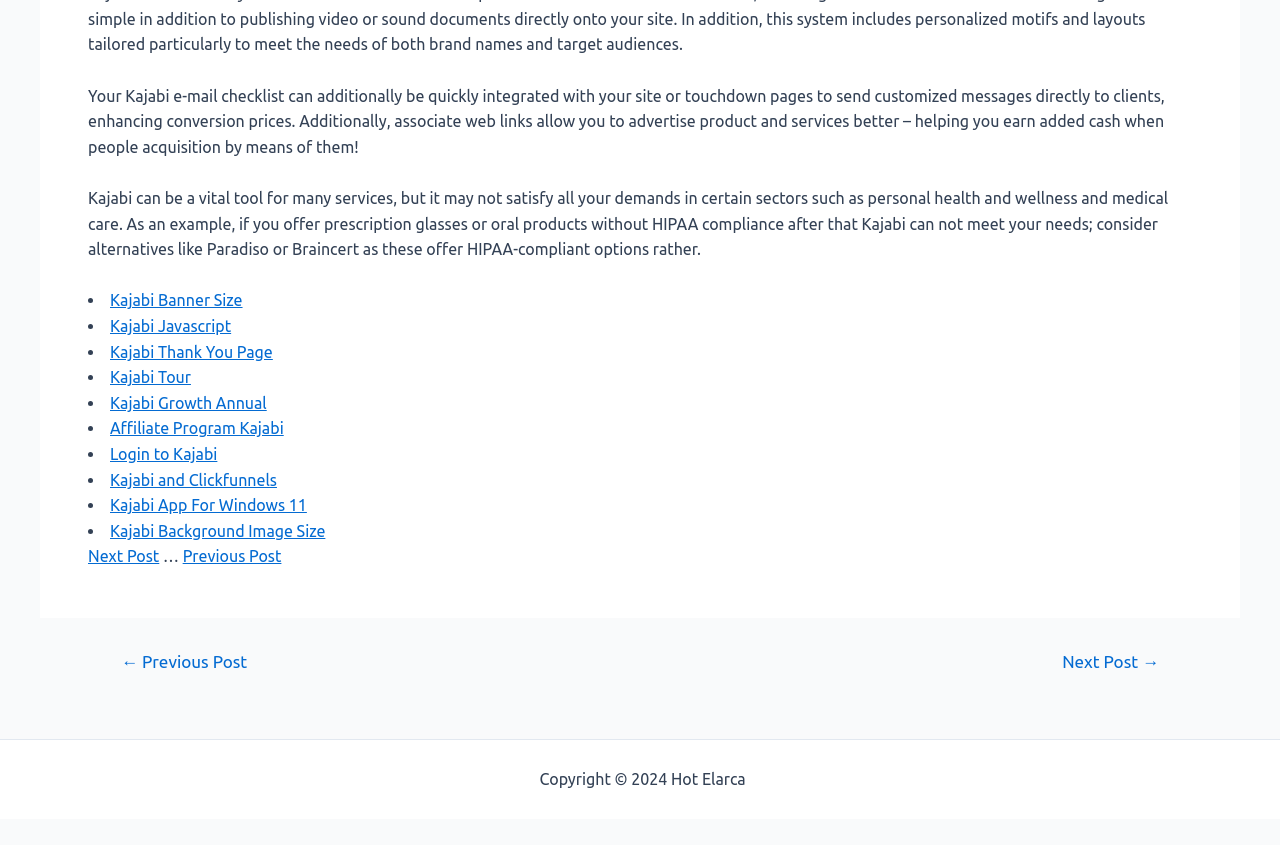Please identify the coordinates of the bounding box for the clickable region that will accomplish this instruction: "Click on Kajabi and Clickfunnels".

[0.086, 0.557, 0.216, 0.578]